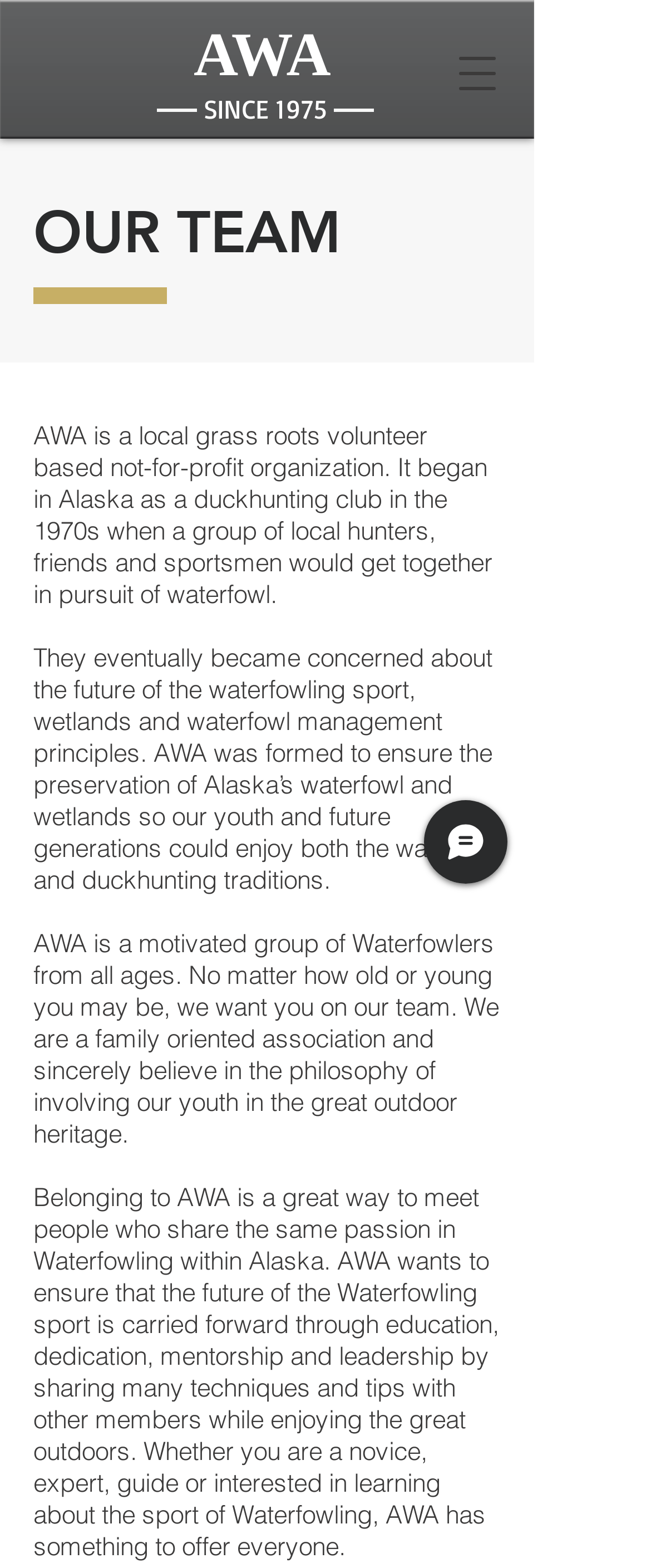Based on the element description: "Home page", identify the bounding box coordinates for this UI element. The coordinates must be four float numbers between 0 and 1, listed as [left, top, right, bottom].

None